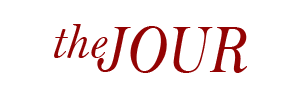Give an in-depth description of the image.

The image features the logo of "theJOUR," characterized by its distinct typographical style. The text melds a lowercase "the" in a subtle, elegant font with a bold, uppercase "JOUR," creating a visually striking contrast. The deep red color enhances its presence, suggesting a blend of sophistication and modernity. This logo serves as a representation of the publication's identity, likely associated with news and journalism, aiming to convey professionalism and credibility to its audience.